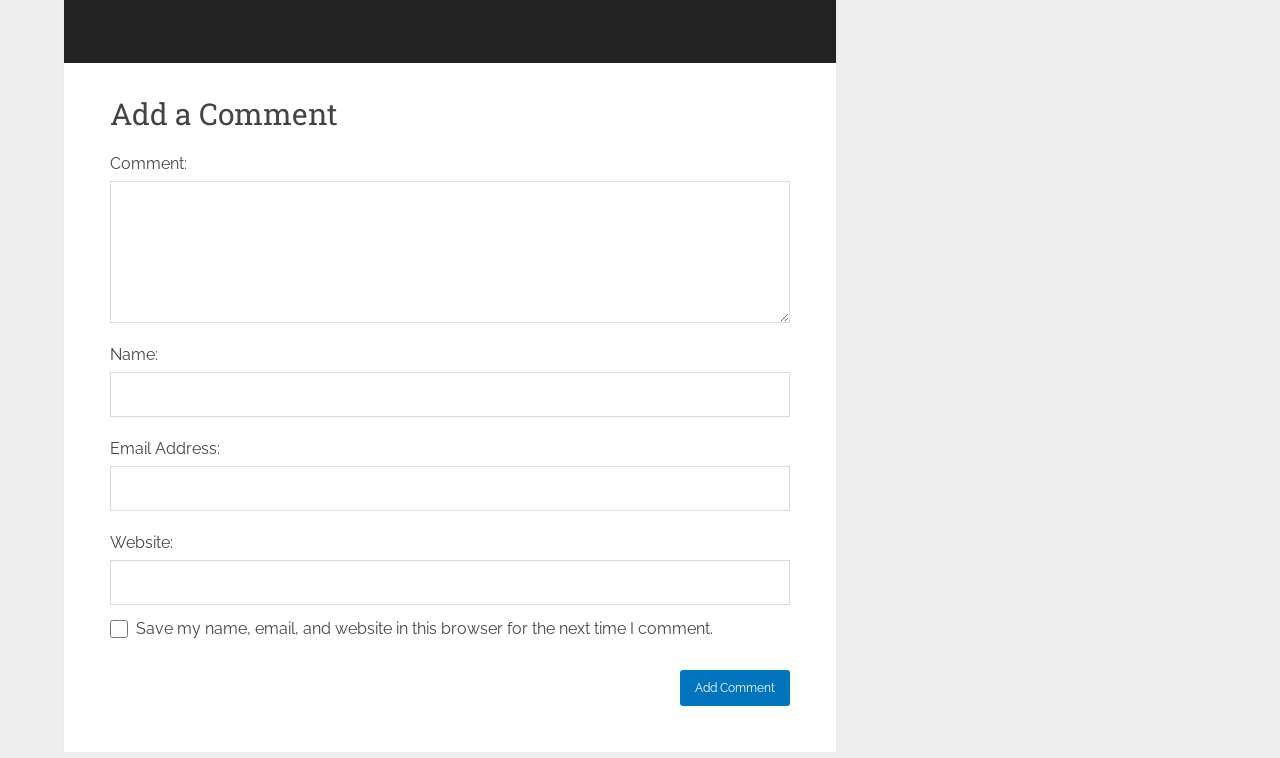What is the purpose of the 'Add a Comment' button?
Refer to the image and give a detailed answer to the question.

The 'Add a Comment' button is located at the bottom of the form, and it is enabled only when the required fields are filled. Its purpose is to submit the comment along with the user's name, email address, and website (if provided) to the webpage.